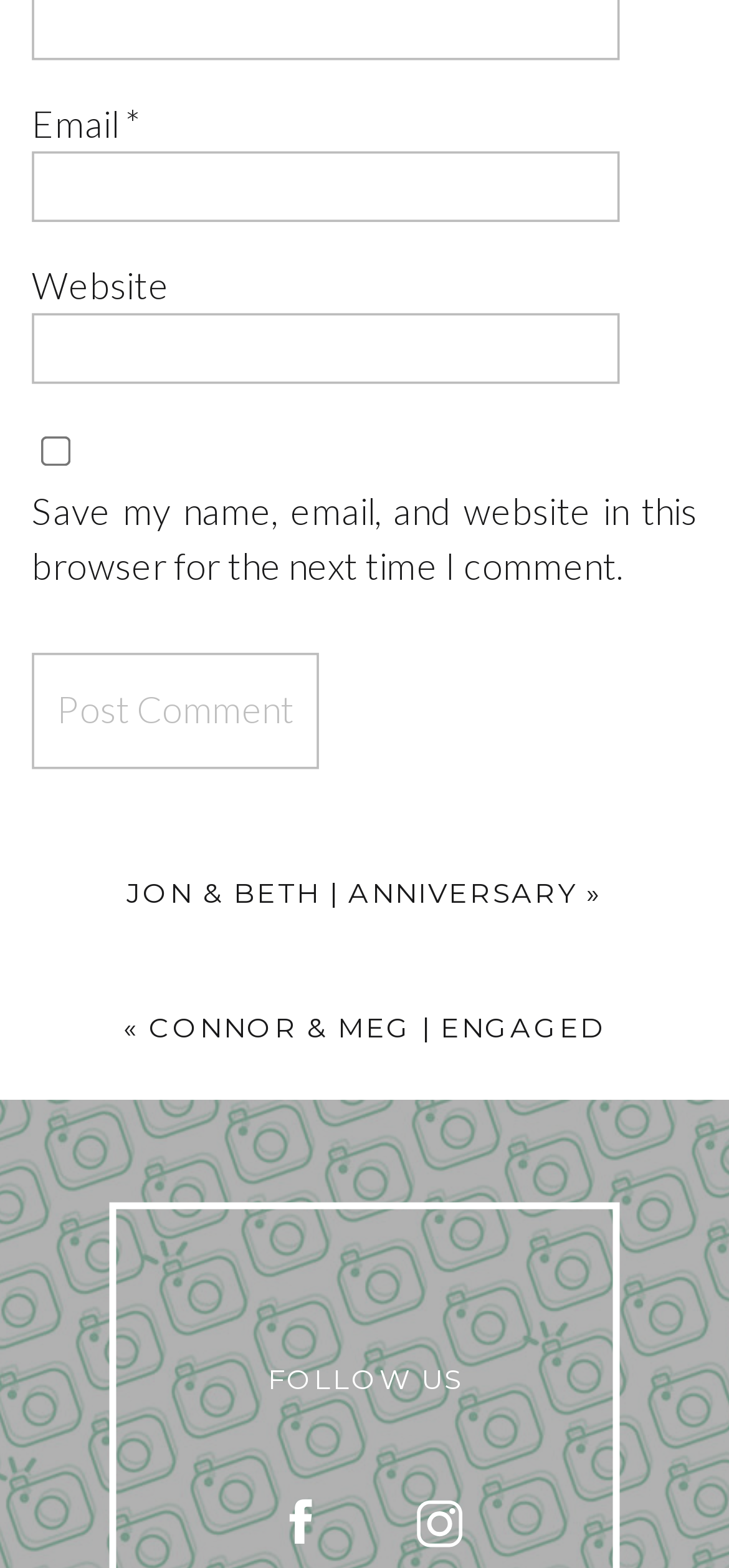What is the button 'Post Comment' used for?
Please describe in detail the information shown in the image to answer the question.

The button 'Post Comment' is used to submit a comment or feedback, likely after filling in the required fields such as email and website.